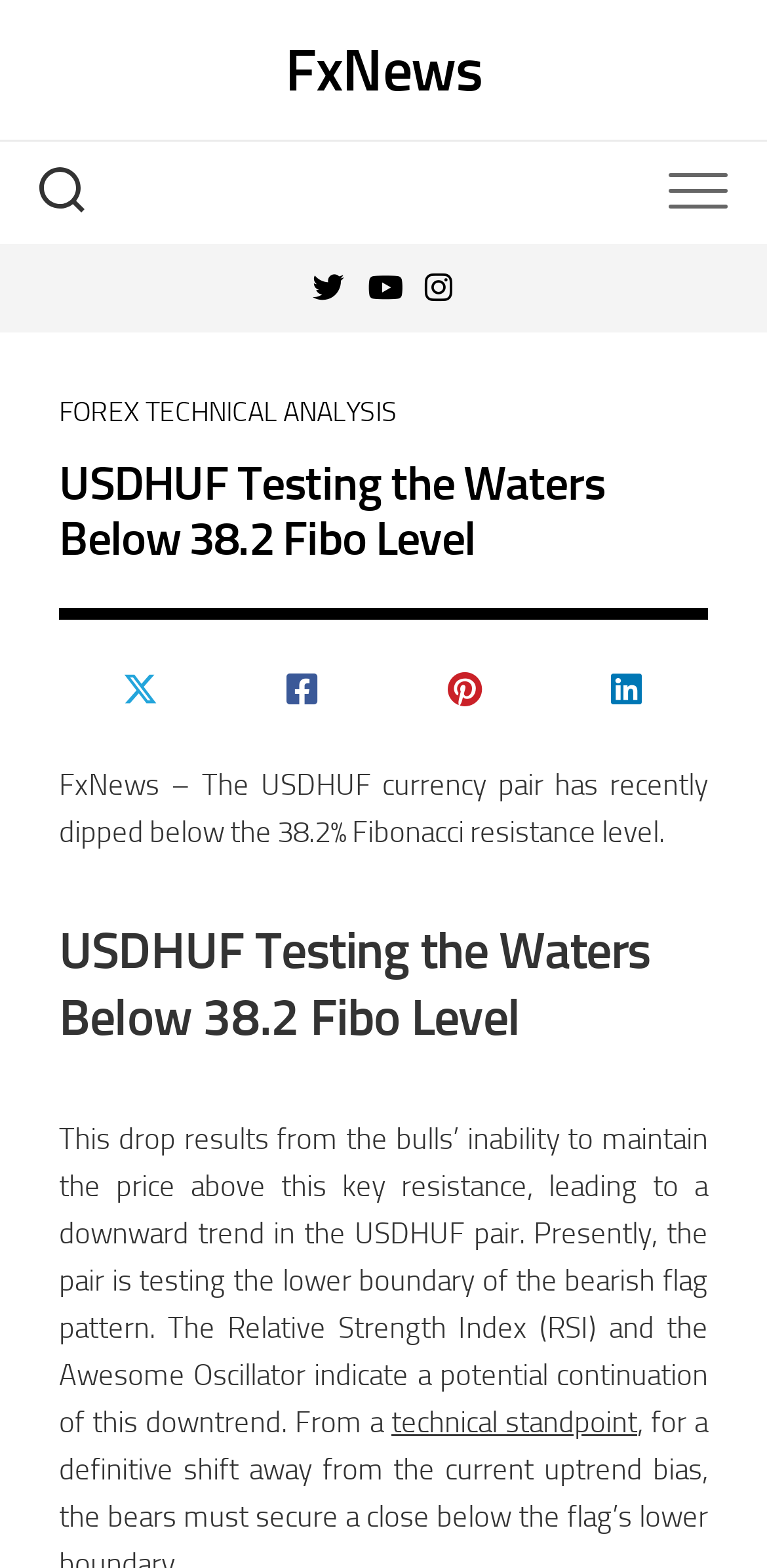Answer the question below with a single word or a brief phrase: 
What is the Fibonacci resistance level mentioned?

38.2%